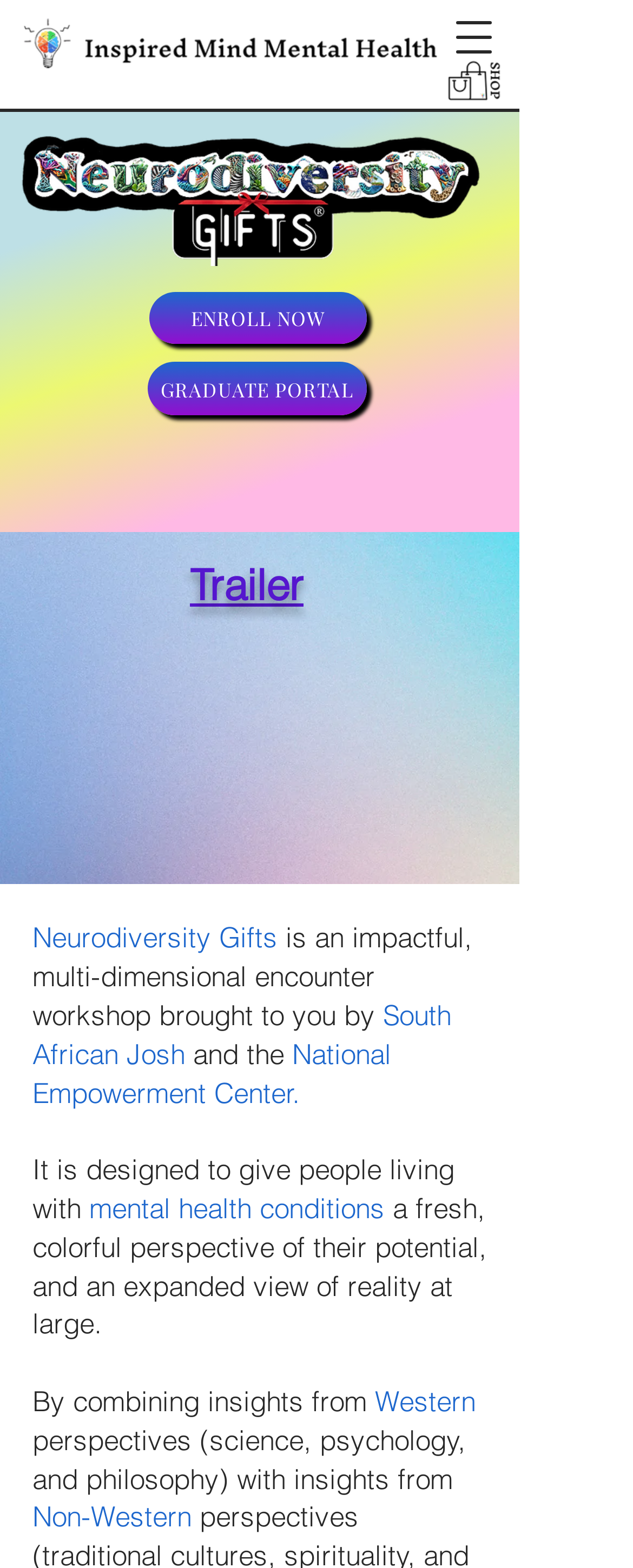Identify the bounding box coordinates for the UI element described as follows: aria-label="Open navigation menu". Use the format (top-left x, top-left y, bottom-right x, bottom-right y) and ensure all values are floating point numbers between 0 and 1.

[0.692, 0.006, 0.805, 0.041]